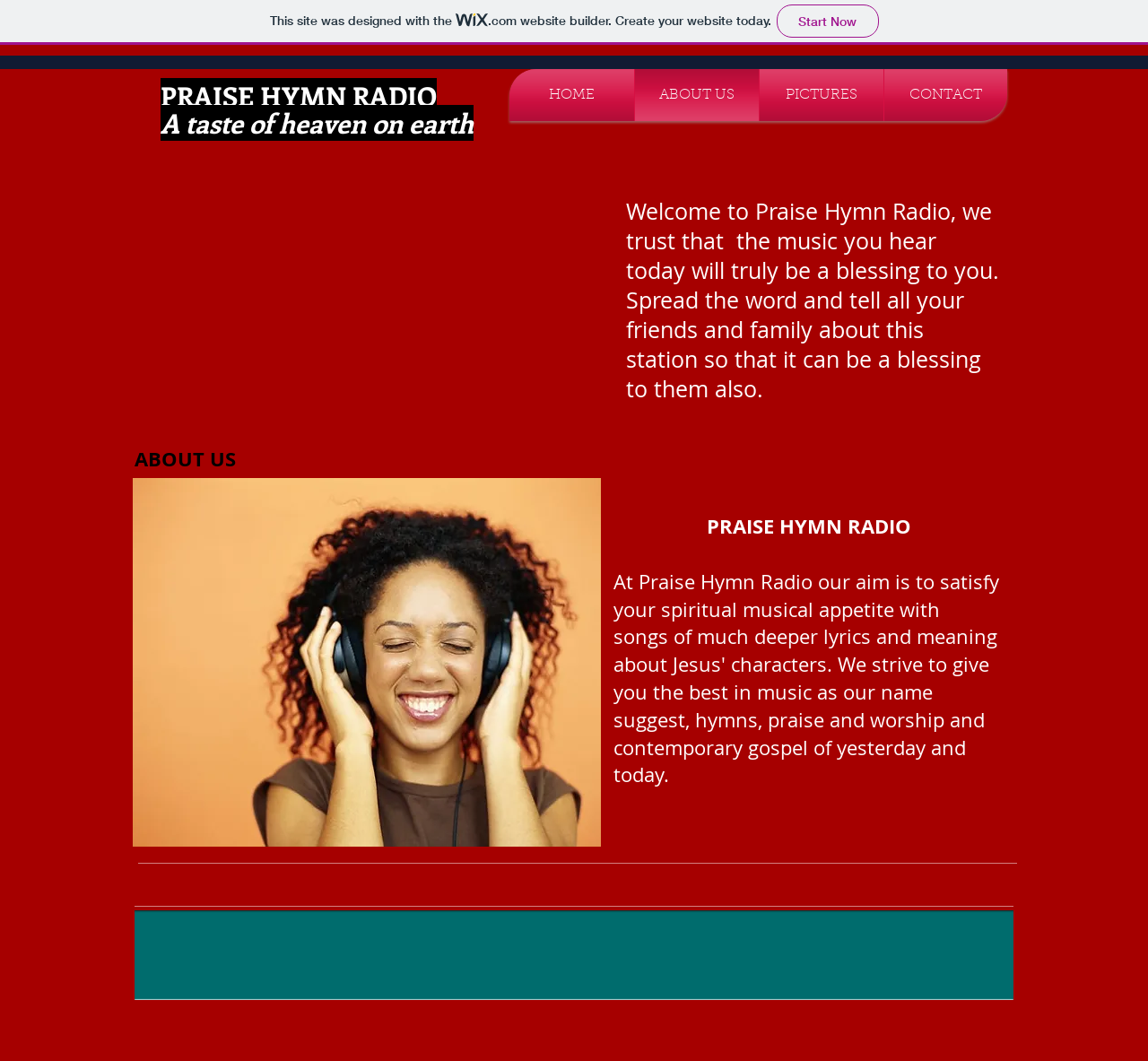Give a detailed overview of the webpage's appearance and contents.

Here is the detailed description of the webpage:

The webpage is about Praise Hymn Radio, with a prominent heading "PRAISE HYMN RADIO" at the top, accompanied by a subtitle "A taste of heaven on earth". 

At the very top of the page, there is a link "This site was designed with the wix.com website builder. Create your website today. Start Now" with a small "wix" image next to it.

Below the heading, there is a navigation menu with four links: "HOME", "ABOUT US", "PICTURES", and "CONTACT", aligned horizontally.

The main content of the page starts with a welcome message "Welcome to Praise Hymn Radio, we trust that the music you hear today will truly be a blessing to you." followed by another paragraph "Spread the word and tell all your friends and family about this station so that it can be a blessing to them also." 

Further down, there is a section with a heading "ABOUT US" and a subheading "PRAISE HYMN RADIO".